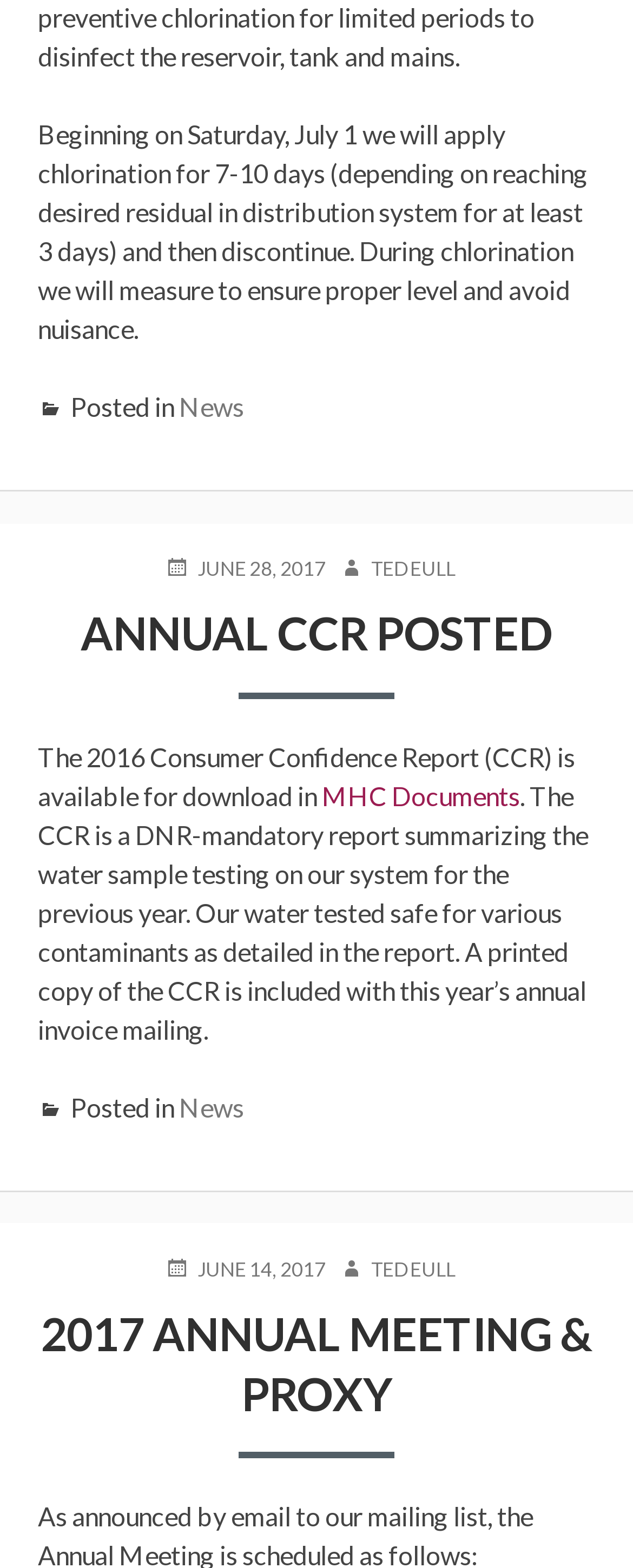Locate the bounding box coordinates of the area to click to fulfill this instruction: "View 'ANNUAL CCR POSTED'". The bounding box should be presented as four float numbers between 0 and 1, in the order [left, top, right, bottom].

[0.127, 0.386, 0.873, 0.421]